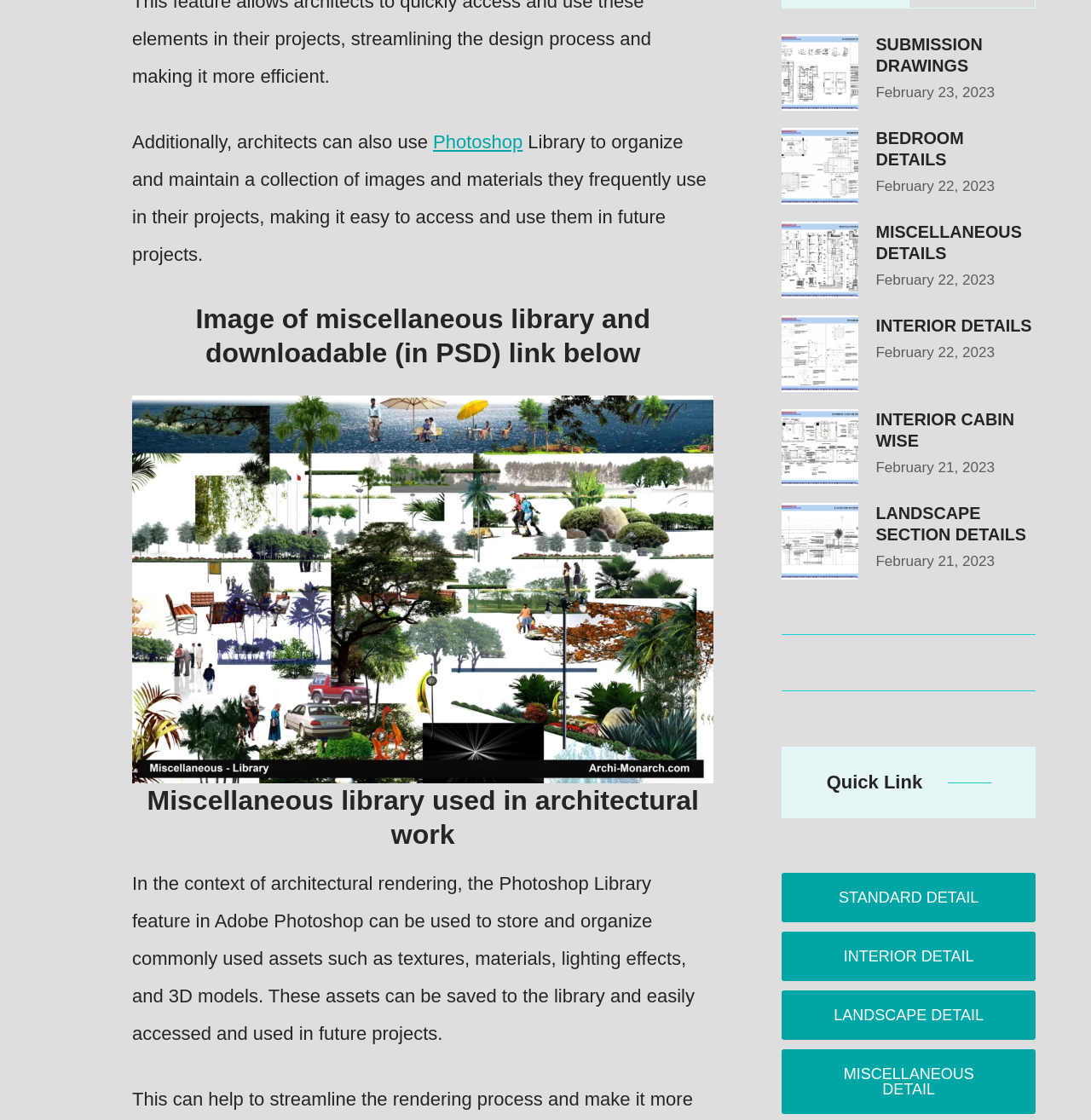Show the bounding box coordinates for the HTML element described as: "parent_node: MISCELLANEOUS DETAILS".

[0.717, 0.198, 0.787, 0.267]